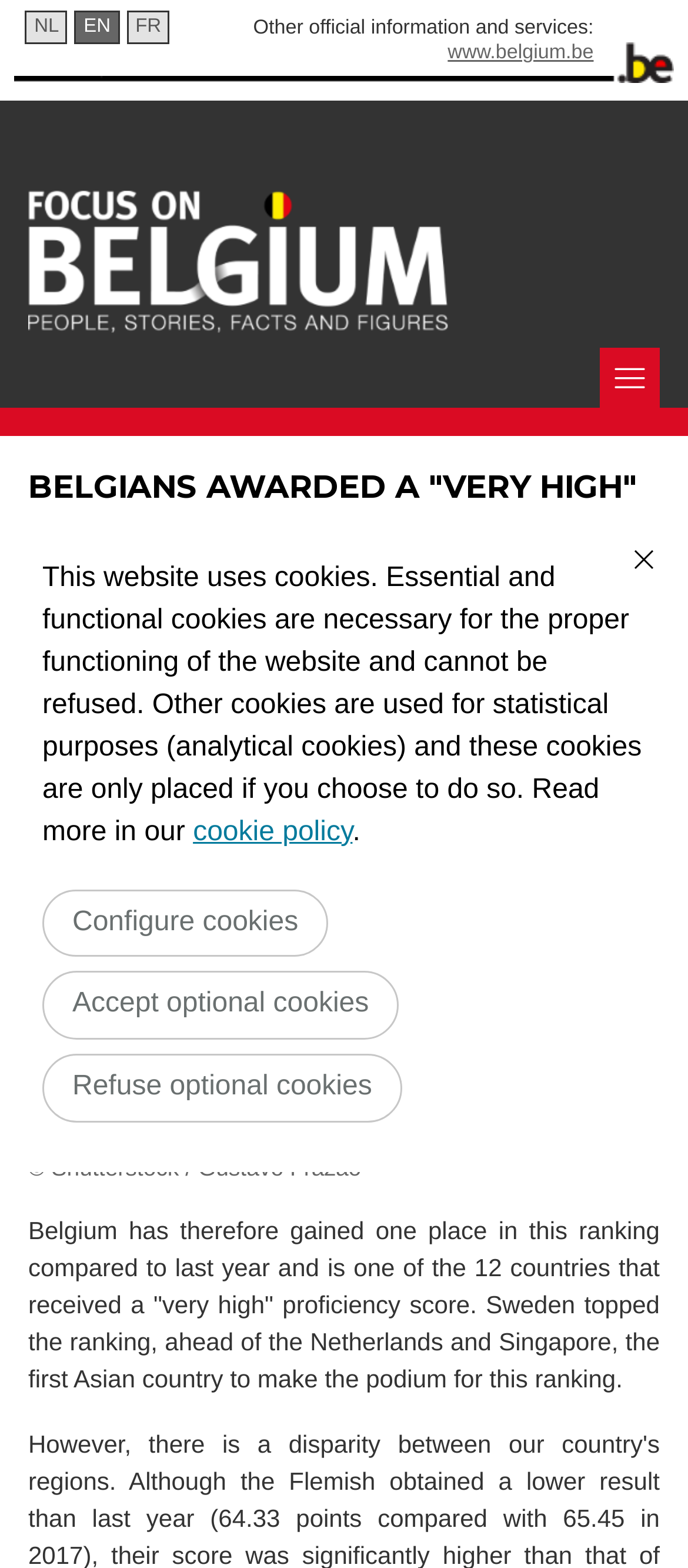Determine the title of the webpage and give its text content.

BELGIANS AWARDED A "VERY HIGH" PROFICIENCY SCORE FOR THEIR ENGLISH SKILLS